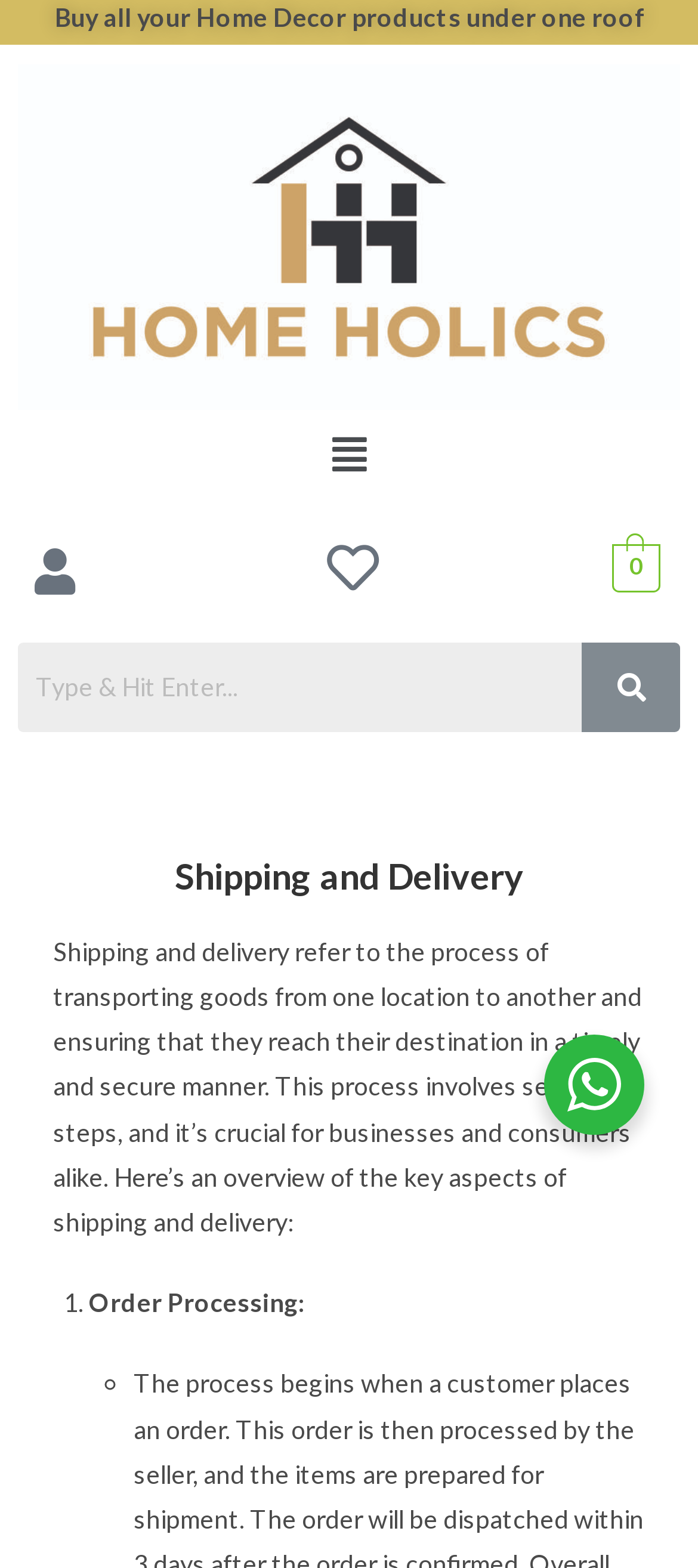Respond to the following question with a brief word or phrase:
What is the orientation of the tablist?

Horizontal